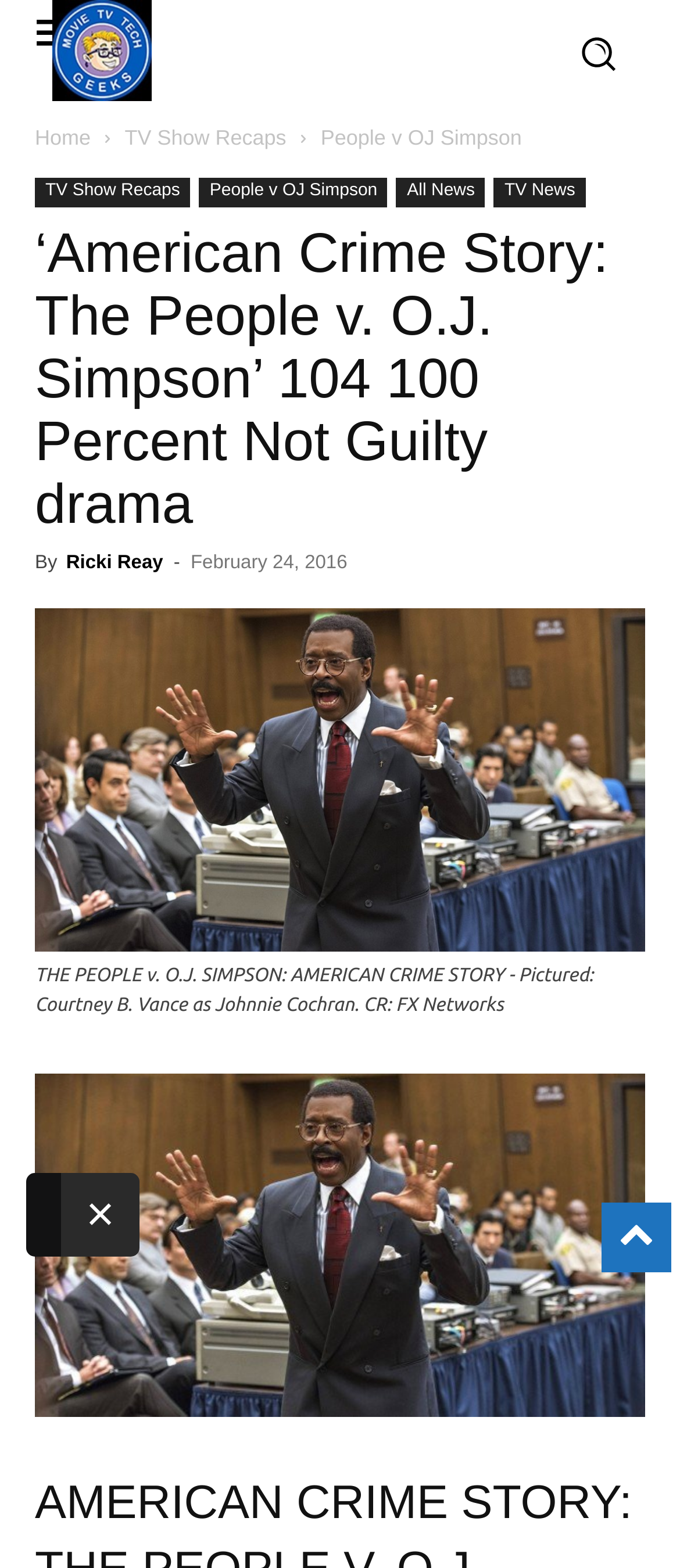Locate and extract the headline of this webpage.

‘American Crime Story: The People v. O.J. Simpson’ 104 100 Percent Not Guilty drama